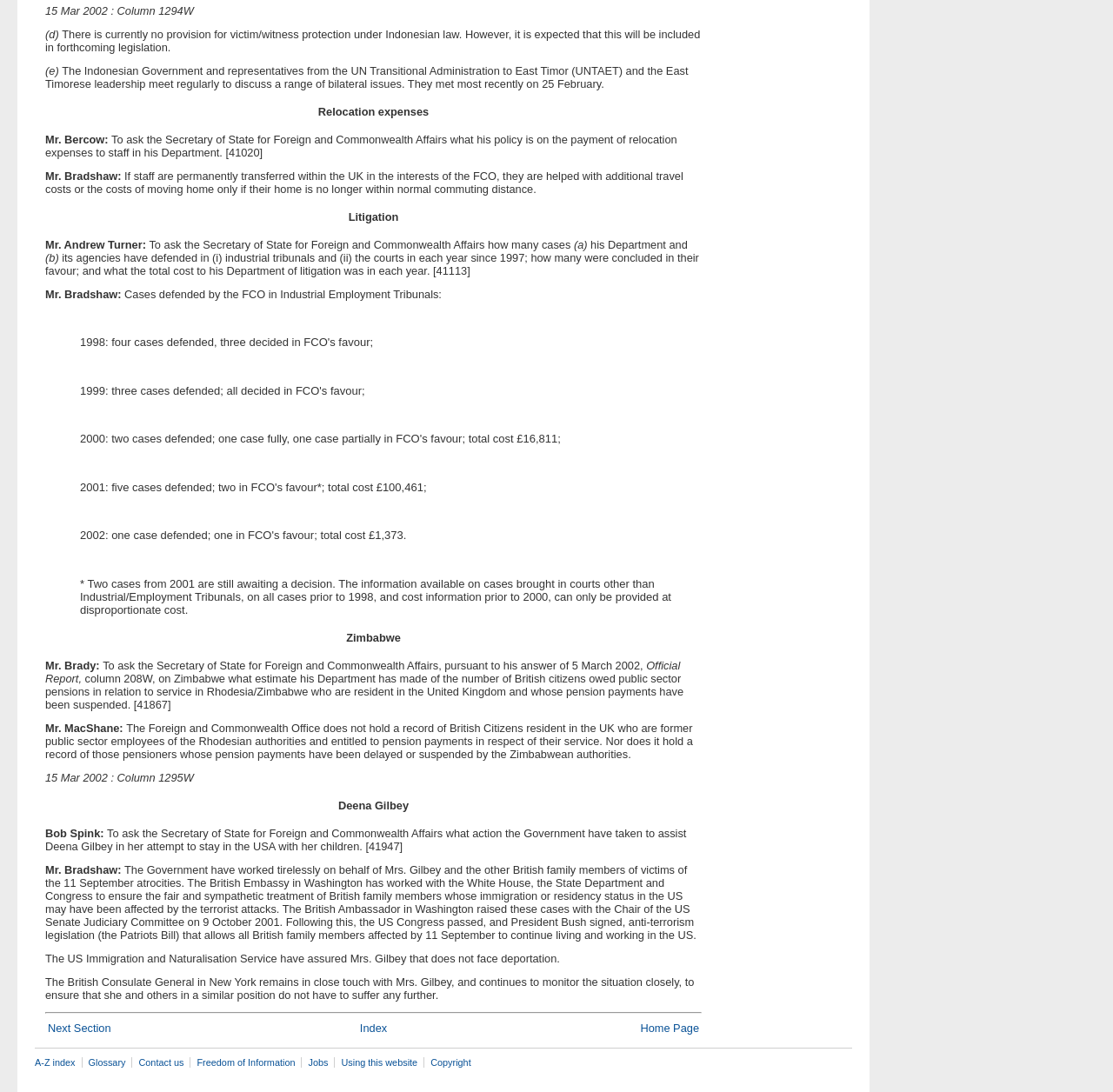What is the purpose of the link 'Next Section'?
Based on the image content, provide your answer in one word or a short phrase.

To navigate to the next section